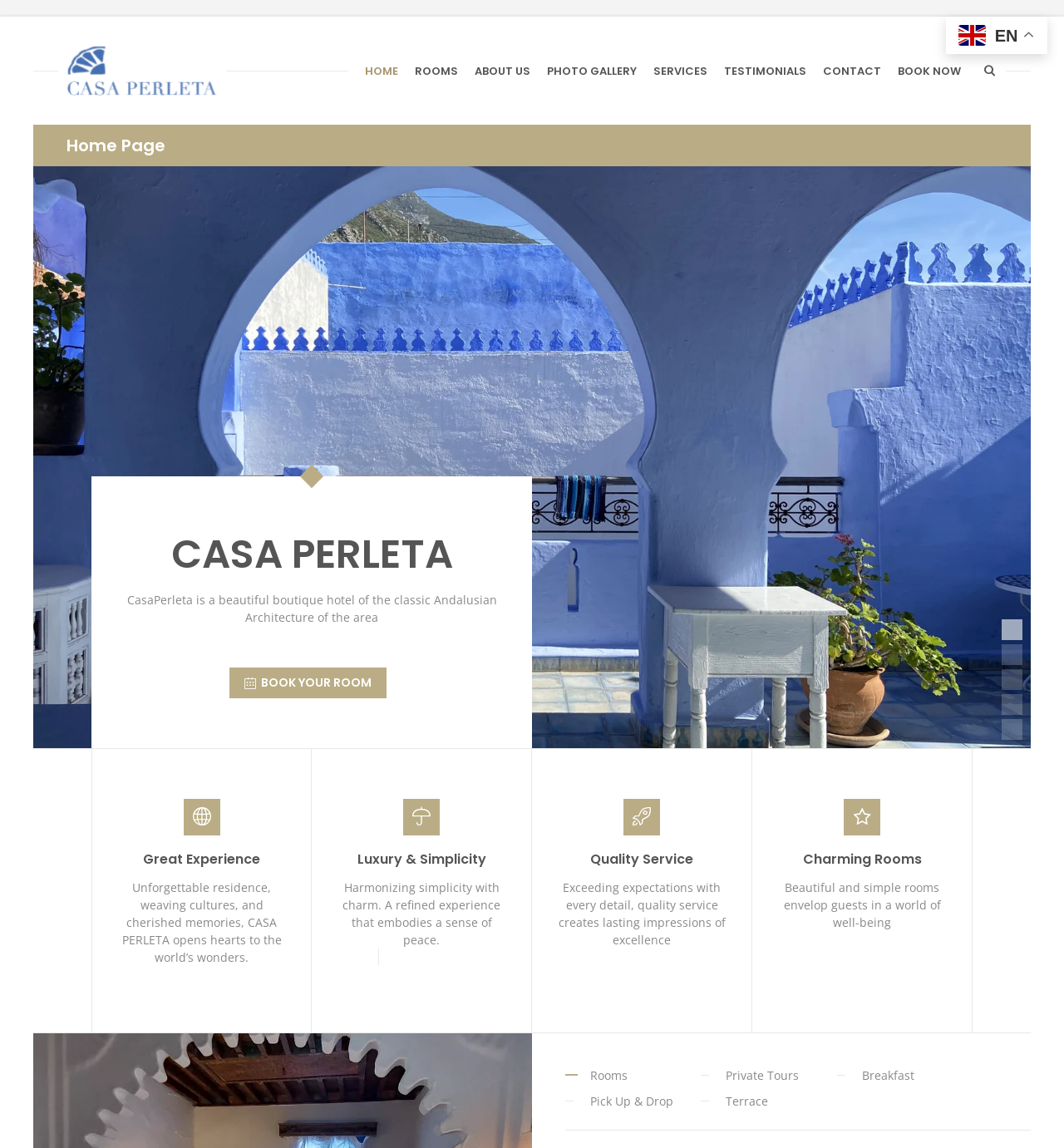What type of hotel is CasaPerleta?
Utilize the information in the image to give a detailed answer to the question.

Based on the webpage, CasaPerleta is described as a 'beautiful boutique hotel of the classic Andalusian Architecture of the area', indicating that it is a boutique hotel.